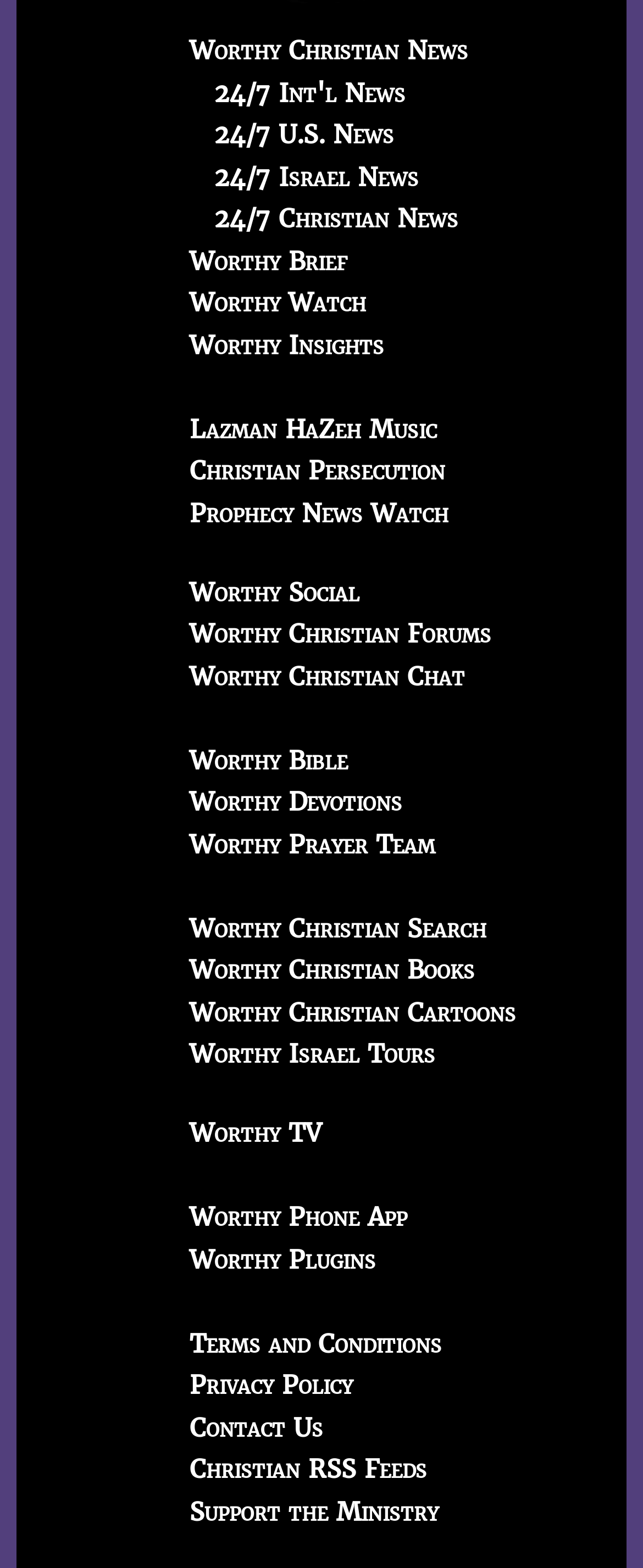Identify the bounding box coordinates of the clickable region required to complete the instruction: "Read 24/7 Int'l News". The coordinates should be given as four float numbers within the range of 0 and 1, i.e., [left, top, right, bottom].

[0.333, 0.049, 0.631, 0.069]